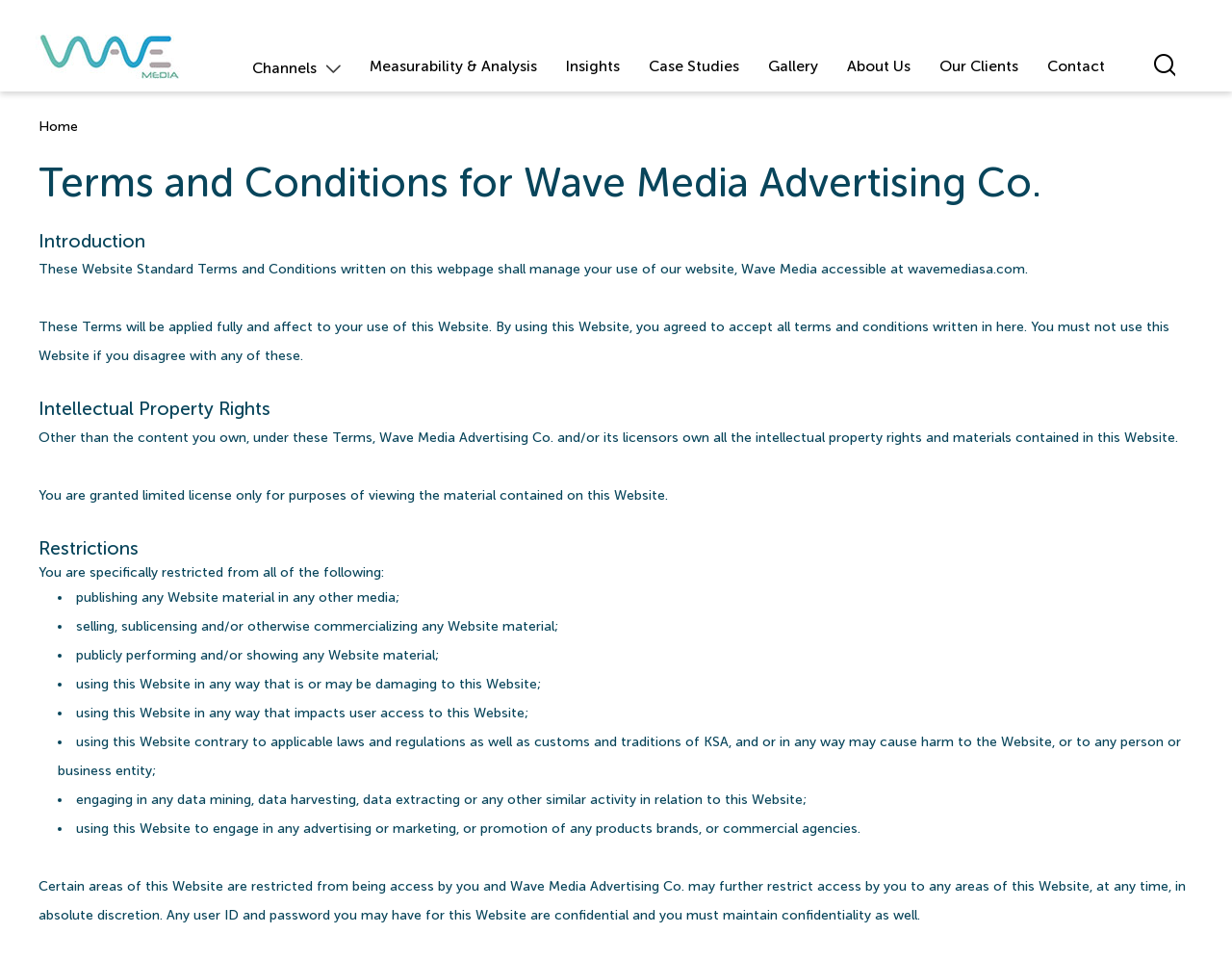Determine the bounding box coordinates of the region that needs to be clicked to achieve the task: "View the Measurability & Analysis page".

[0.3, 0.051, 0.436, 0.086]